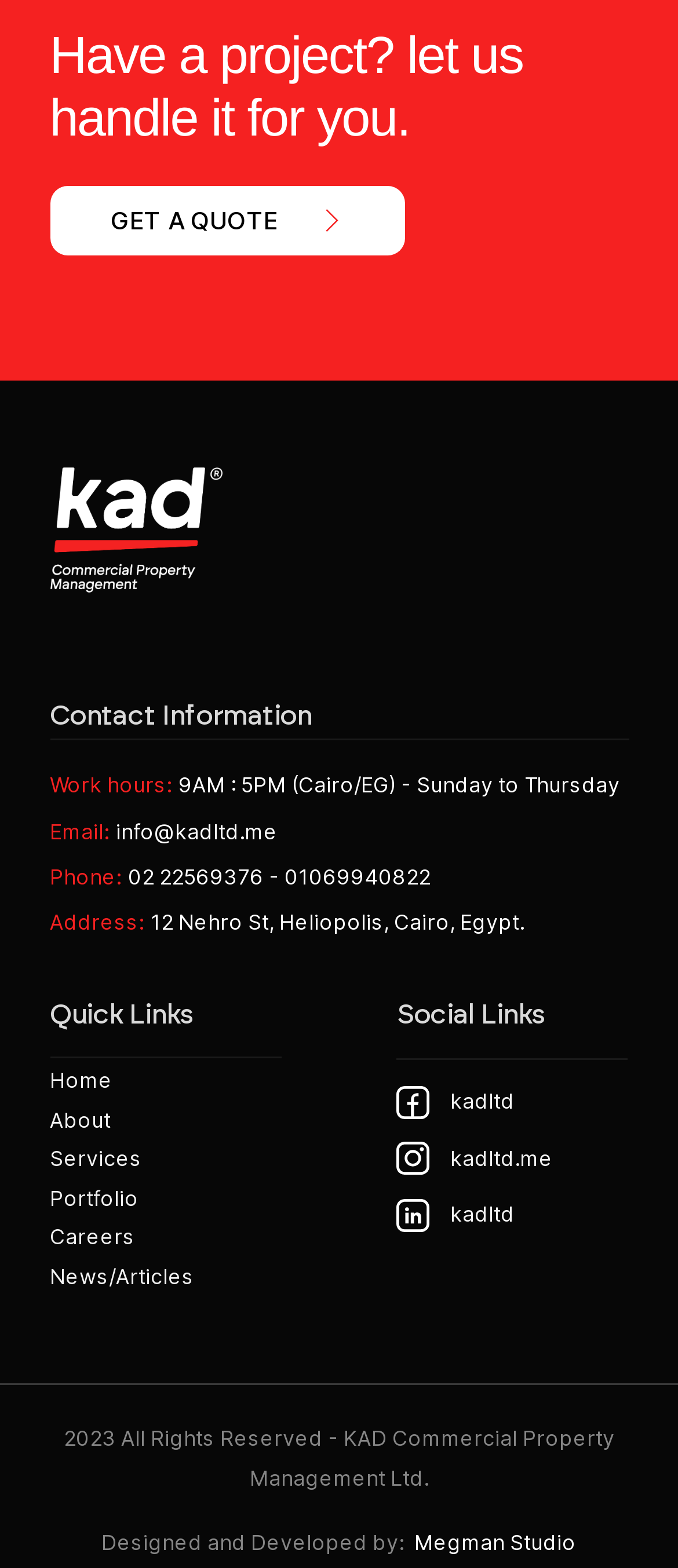What is the name of the company that designed and developed the website?
Based on the visual information, provide a detailed and comprehensive answer.

I found the name of the company by looking at the bottom of the webpage, where it is listed as 'Designed and Developed by:' followed by the name 'Megman Studio'.